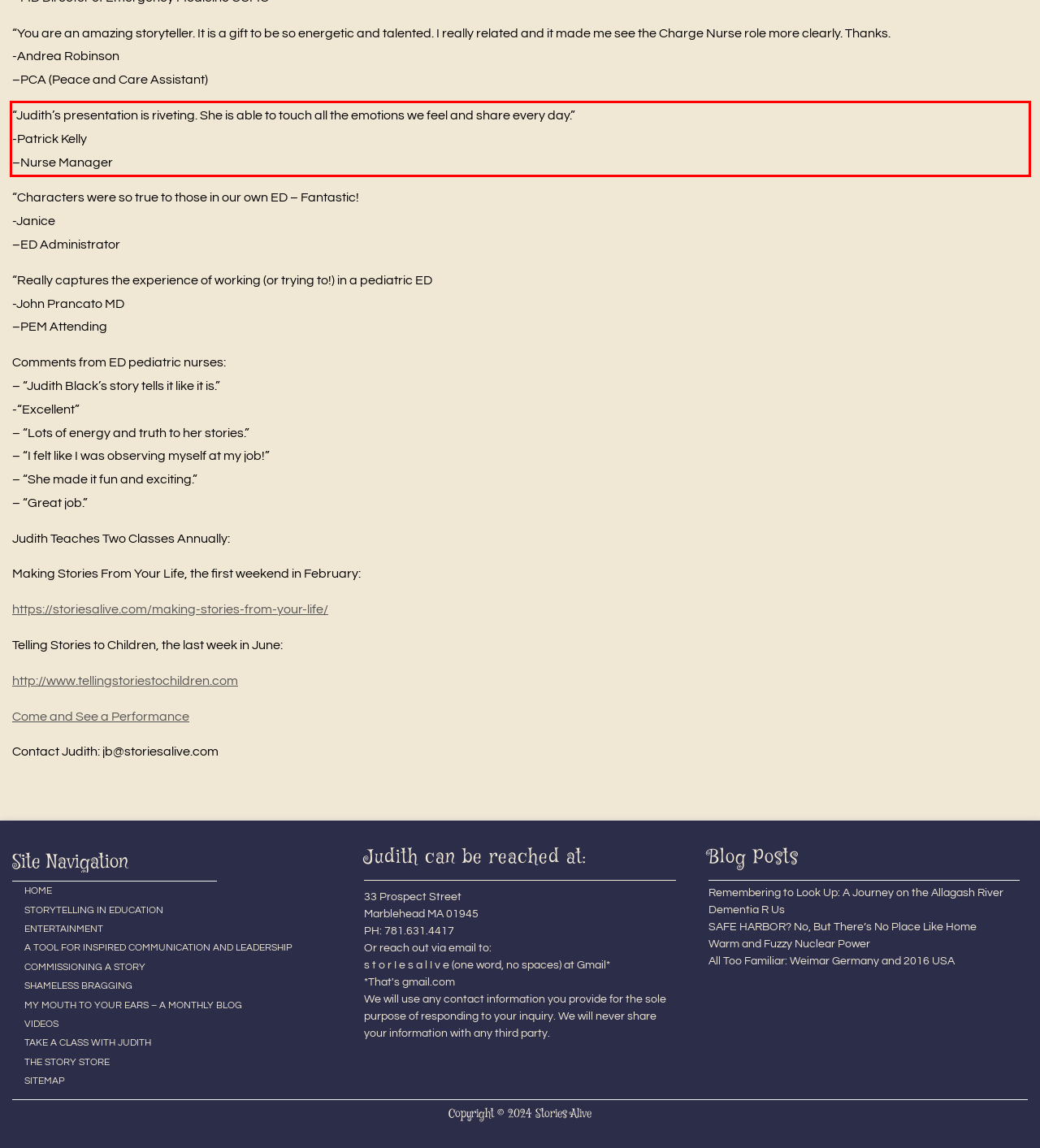Please perform OCR on the text within the red rectangle in the webpage screenshot and return the text content.

“Judith’s presentation is riveting. She is able to touch all the emotions we feel and share every day.” -Patrick Kelly –Nurse Manager